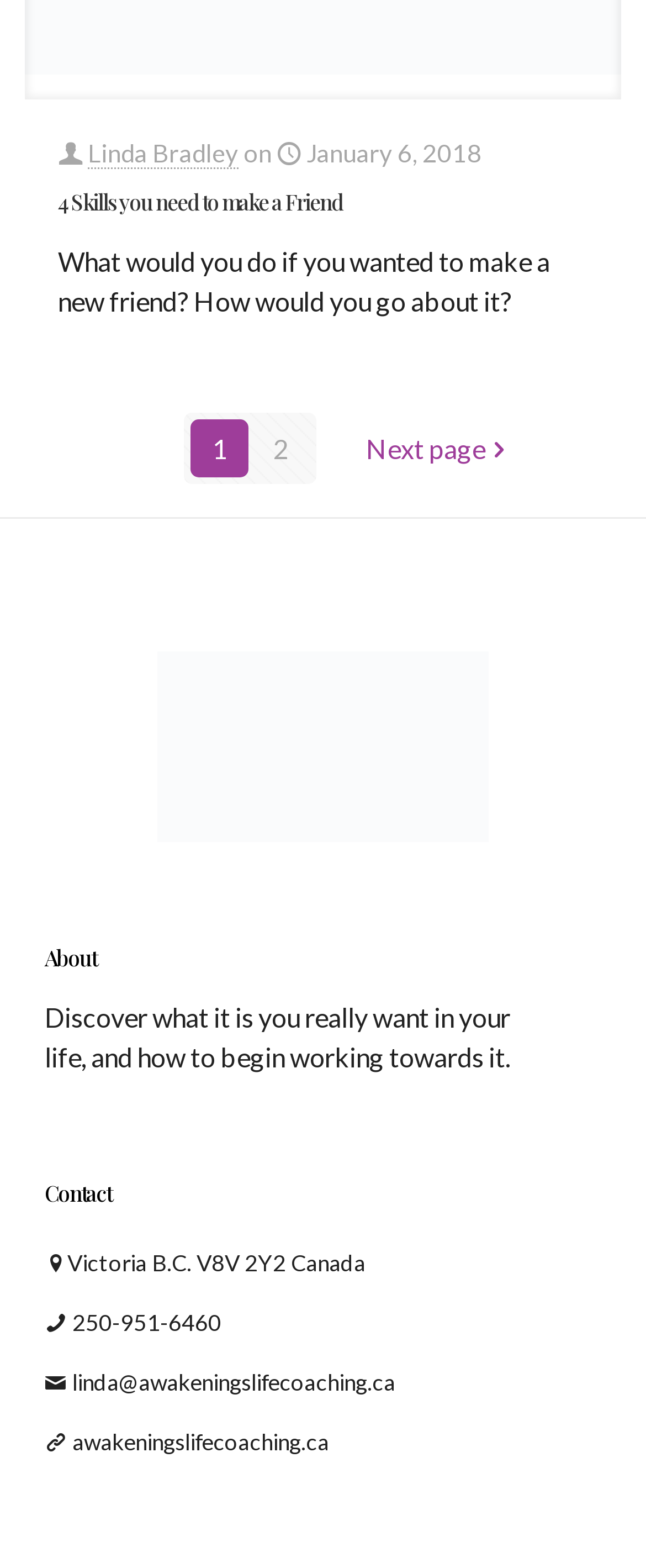Identify the bounding box coordinates for the UI element described as follows: Linda Bradley. Use the format (top-left x, top-left y, bottom-right x, bottom-right y) and ensure all values are floating point numbers between 0 and 1.

[0.136, 0.087, 0.369, 0.108]